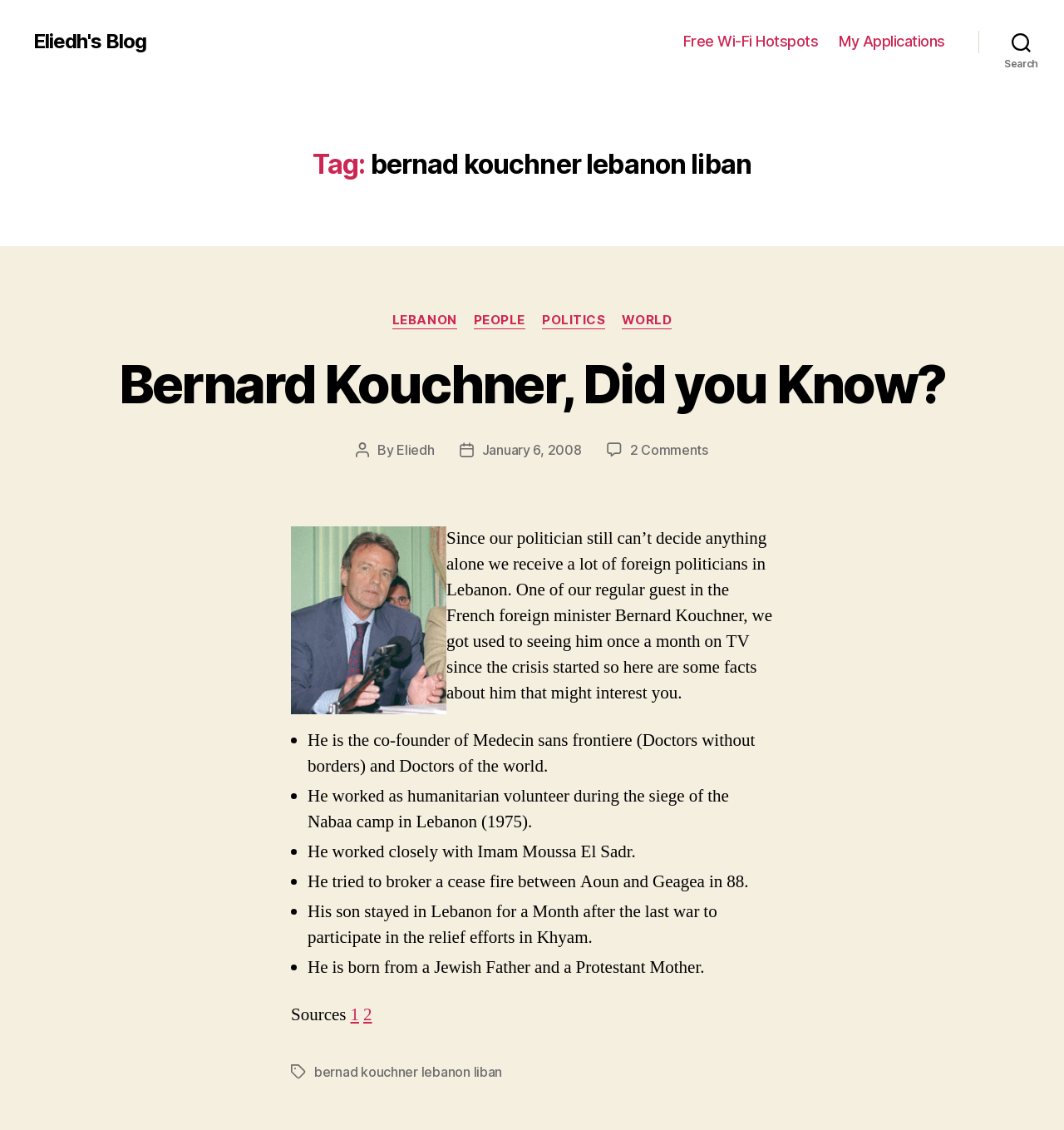Locate and provide the bounding box coordinates for the HTML element that matches this description: "bernad kouchner lebanon liban".

[0.295, 0.941, 0.472, 0.956]